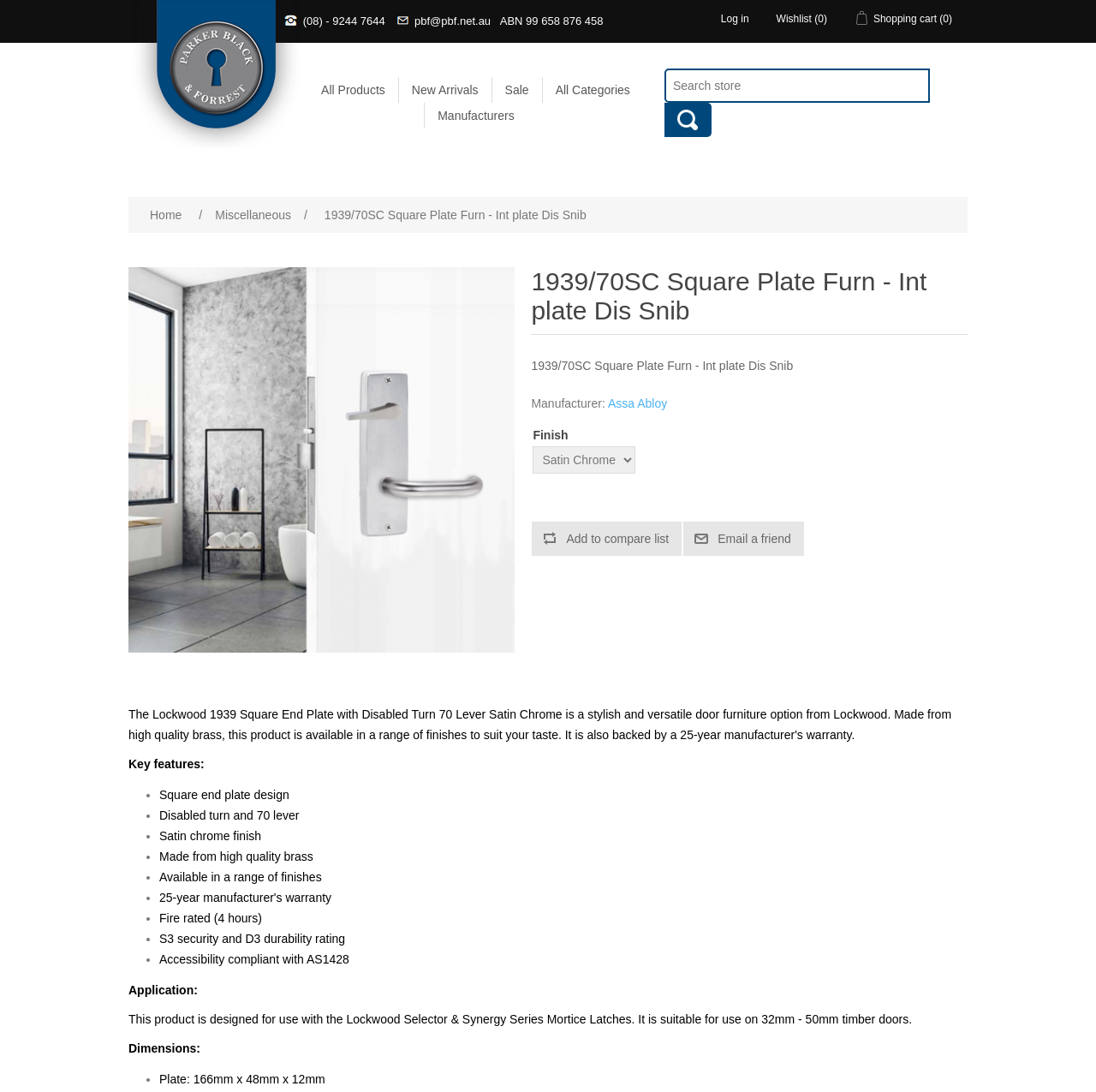What is the material of the product?
Craft a detailed and extensive response to the question.

I found the material of the product by reading the key features section, where it is mentioned that the product is 'Made from high quality brass' and also 'Made from 1.5mm thick mild steel'.